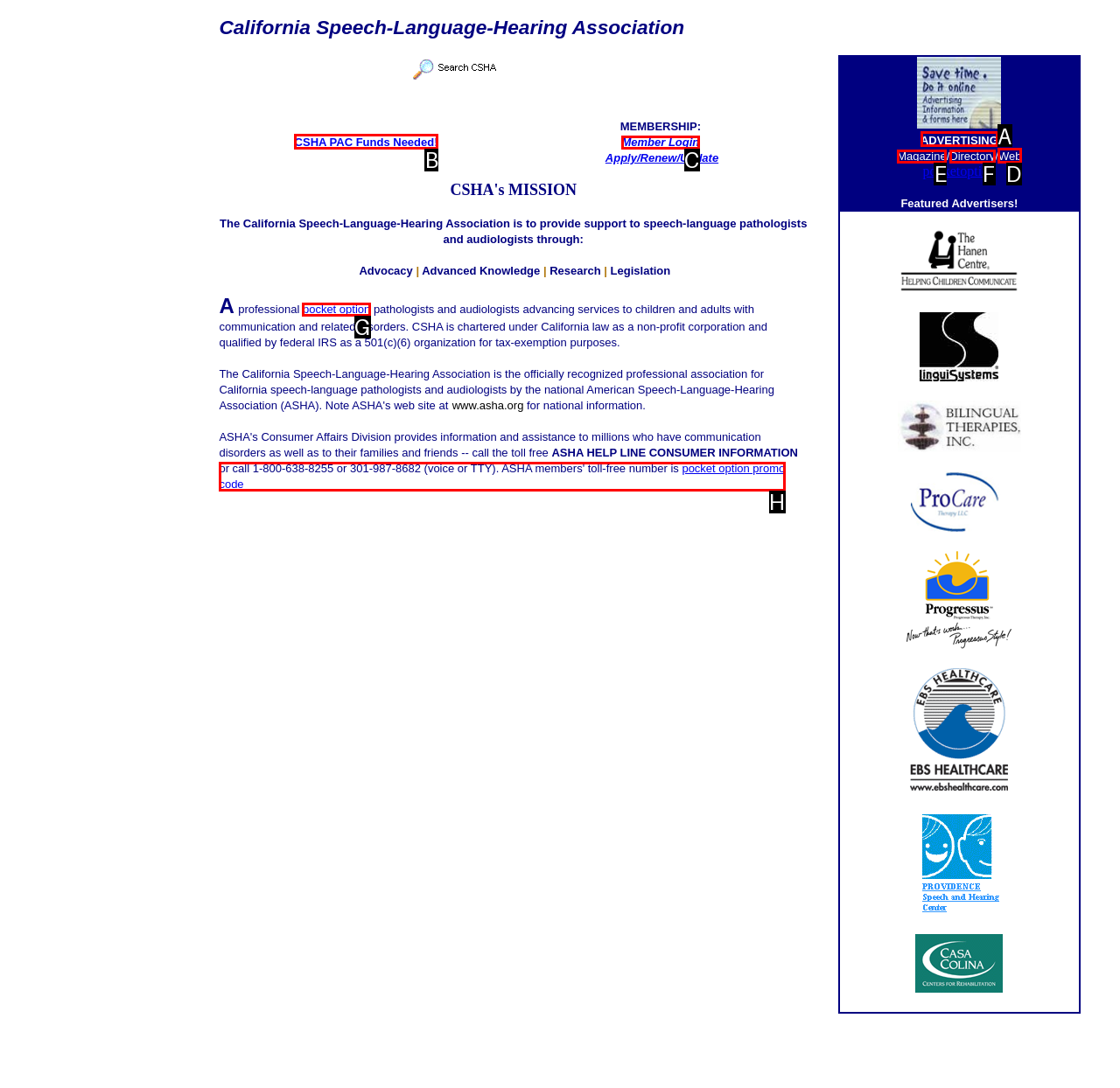Determine which HTML element I should select to execute the task: Click the 'ADVERTISING' link
Reply with the corresponding option's letter from the given choices directly.

A